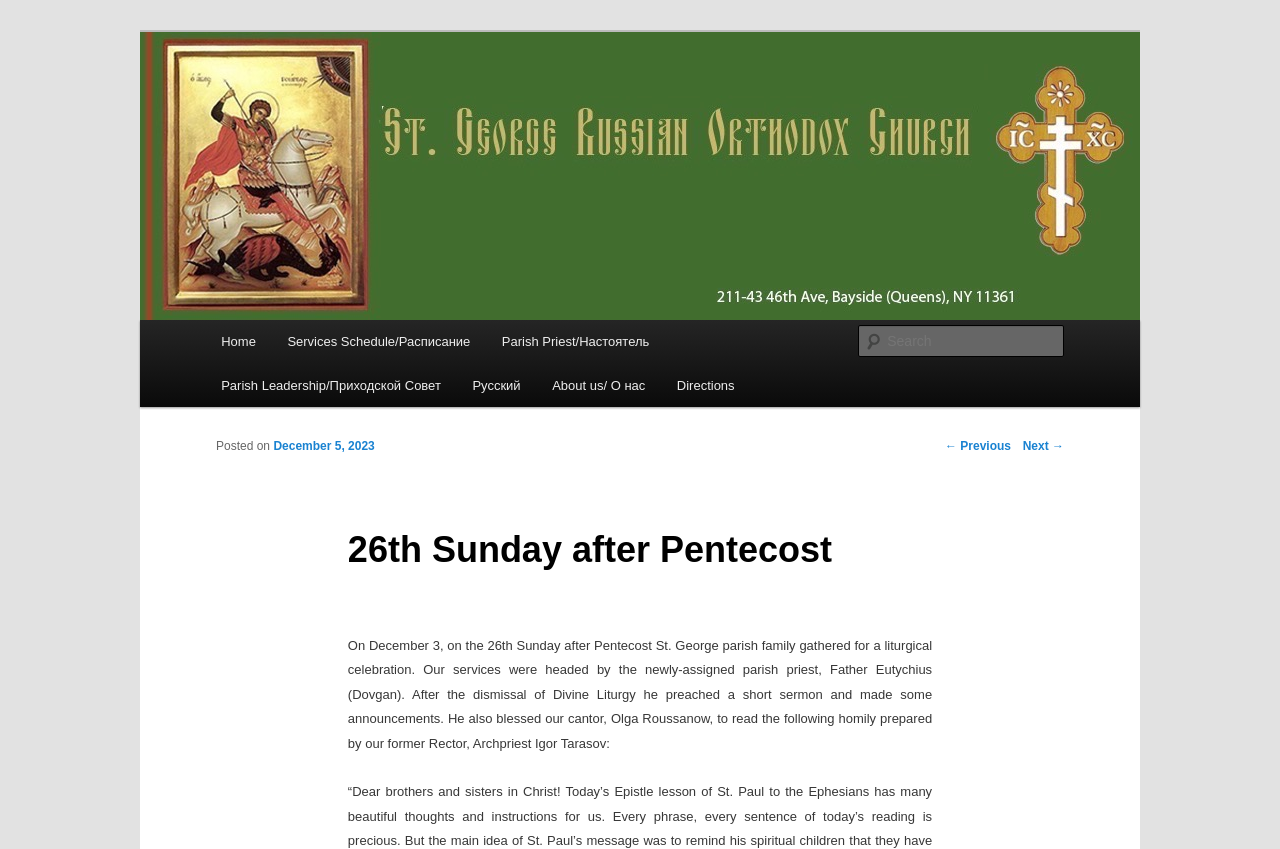Please indicate the bounding box coordinates of the element's region to be clicked to achieve the instruction: "View parish priest information". Provide the coordinates as four float numbers between 0 and 1, i.e., [left, top, right, bottom].

[0.38, 0.377, 0.52, 0.428]